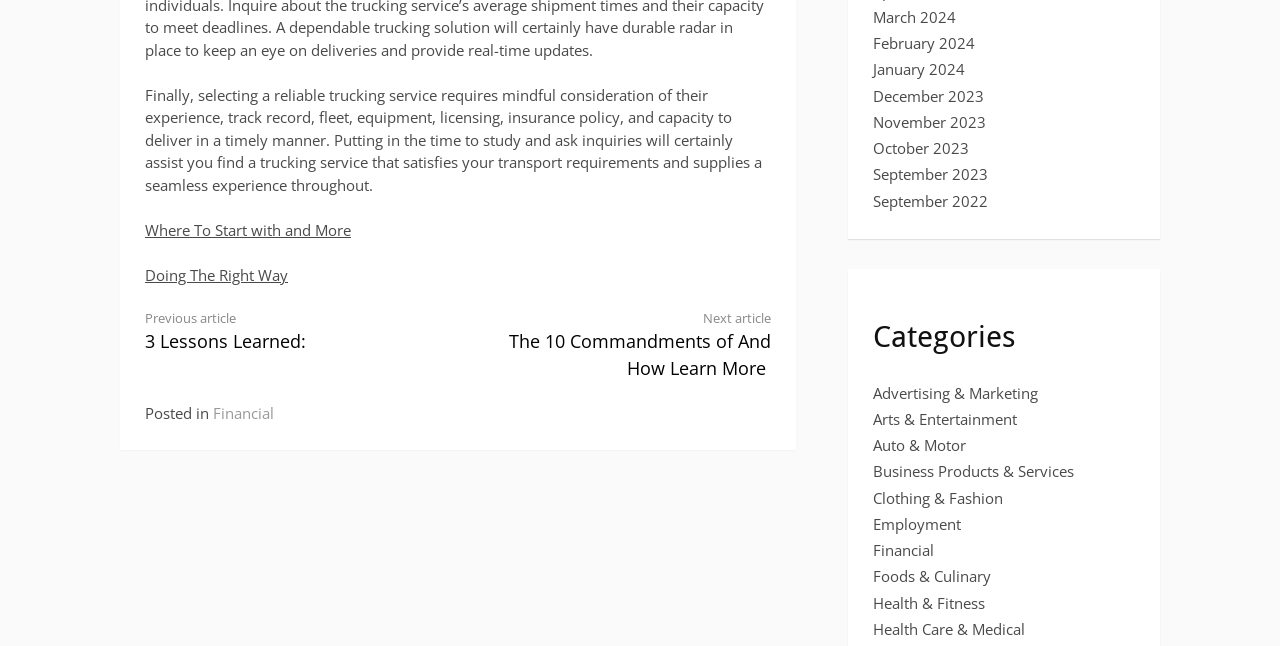Please find the bounding box coordinates of the element that needs to be clicked to perform the following instruction: "Click on the previous article". The bounding box coordinates should be four float numbers between 0 and 1, represented as [left, top, right, bottom].

[0.113, 0.478, 0.333, 0.547]